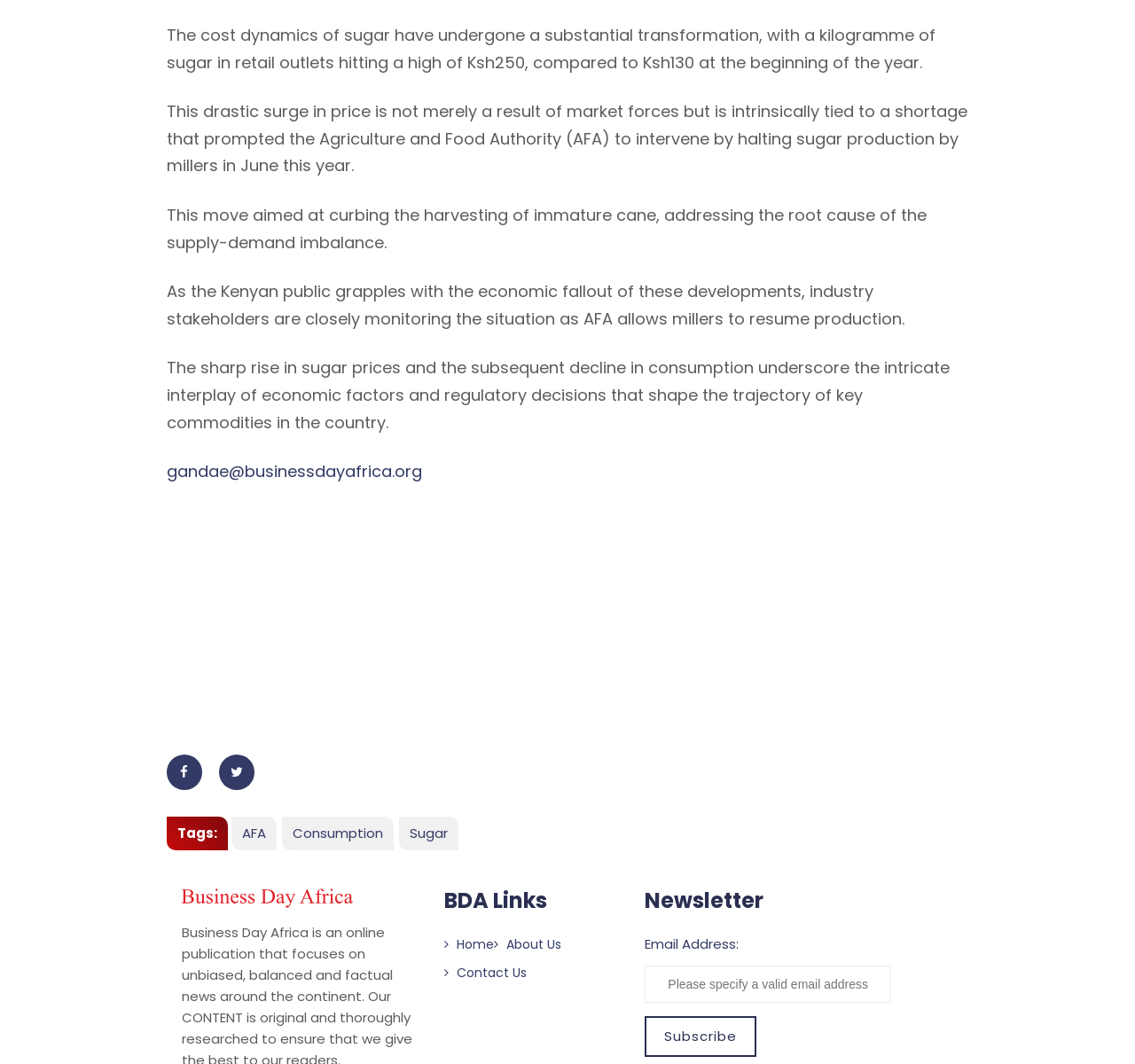What is the reason for the shortage of sugar?
Please provide a comprehensive answer based on the information in the image.

The answer can be found in the second paragraph of the article, which states 'This move aimed at curbing the harvesting of immature cane, addressing the root cause of the supply-demand imbalance.'